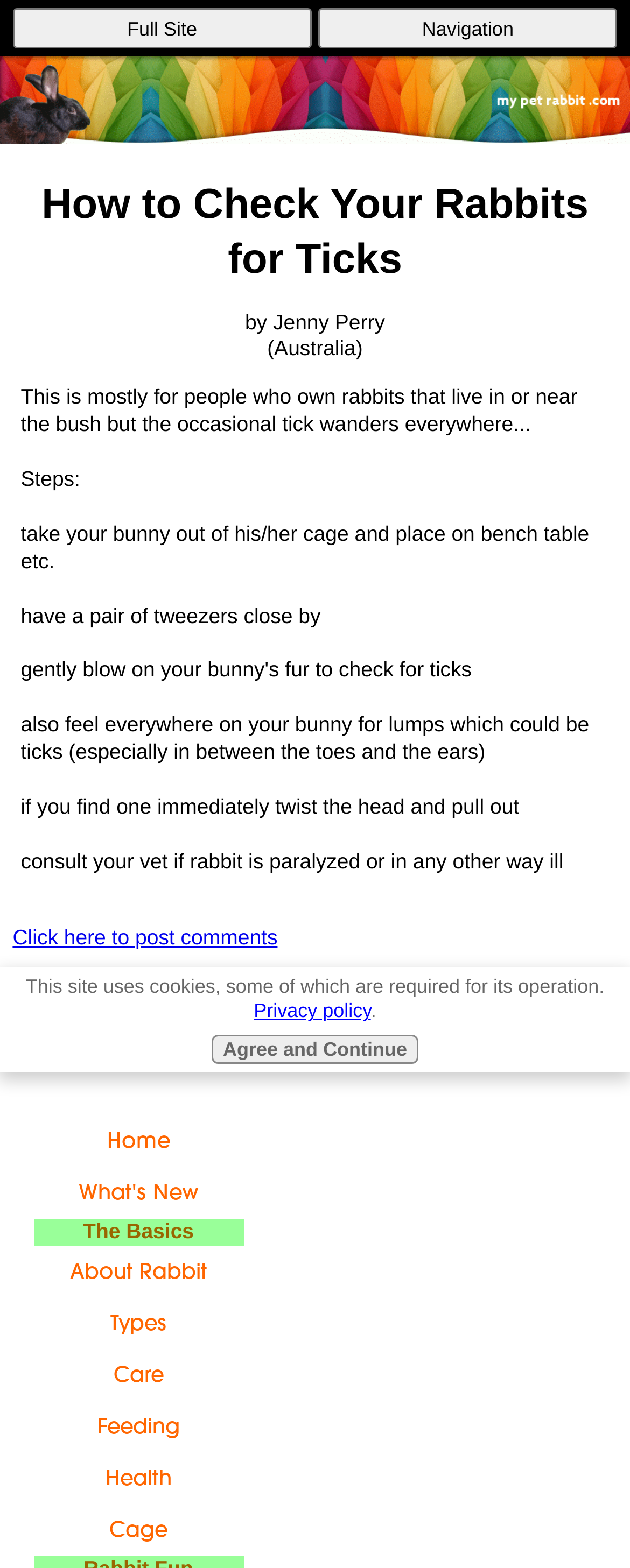What is the author of the article?
We need a detailed and exhaustive answer to the question. Please elaborate.

The author of the article is mentioned in the text 'by Jenny Perry' which is located below the main heading 'How to Check Your Rabbits for Ticks'.